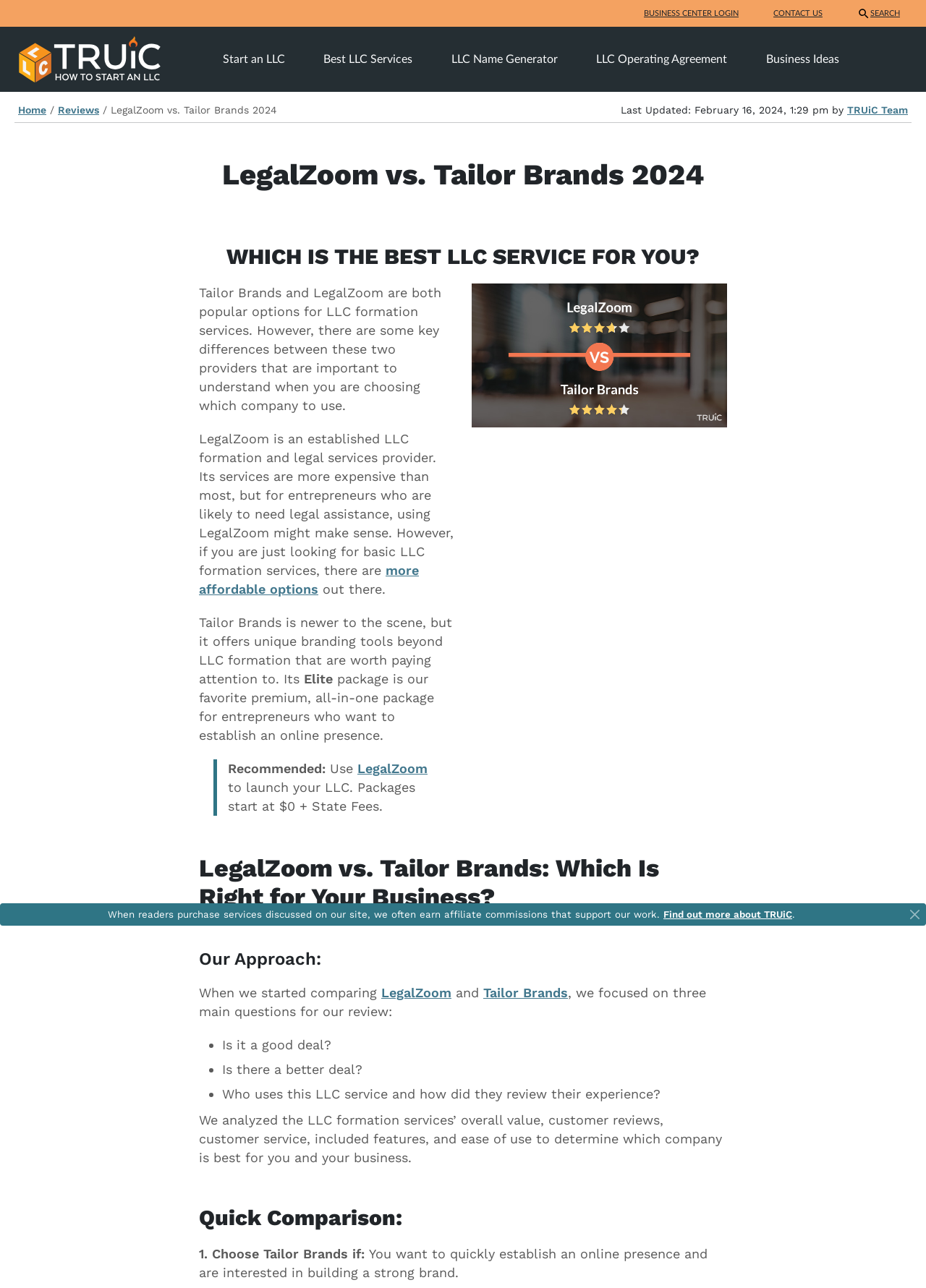What is the topic of the webpage?
Please use the image to provide an in-depth answer to the question.

I analyzed the webpage content and found headings like 'LegalZoom vs. Tailor Brands 2024' and 'Which Is the Best LLC Service for You?'. The webpage also contains comparisons of features and costs between LegalZoom and Tailor Brands. Therefore, the topic of the webpage is a comparison of LLC services.